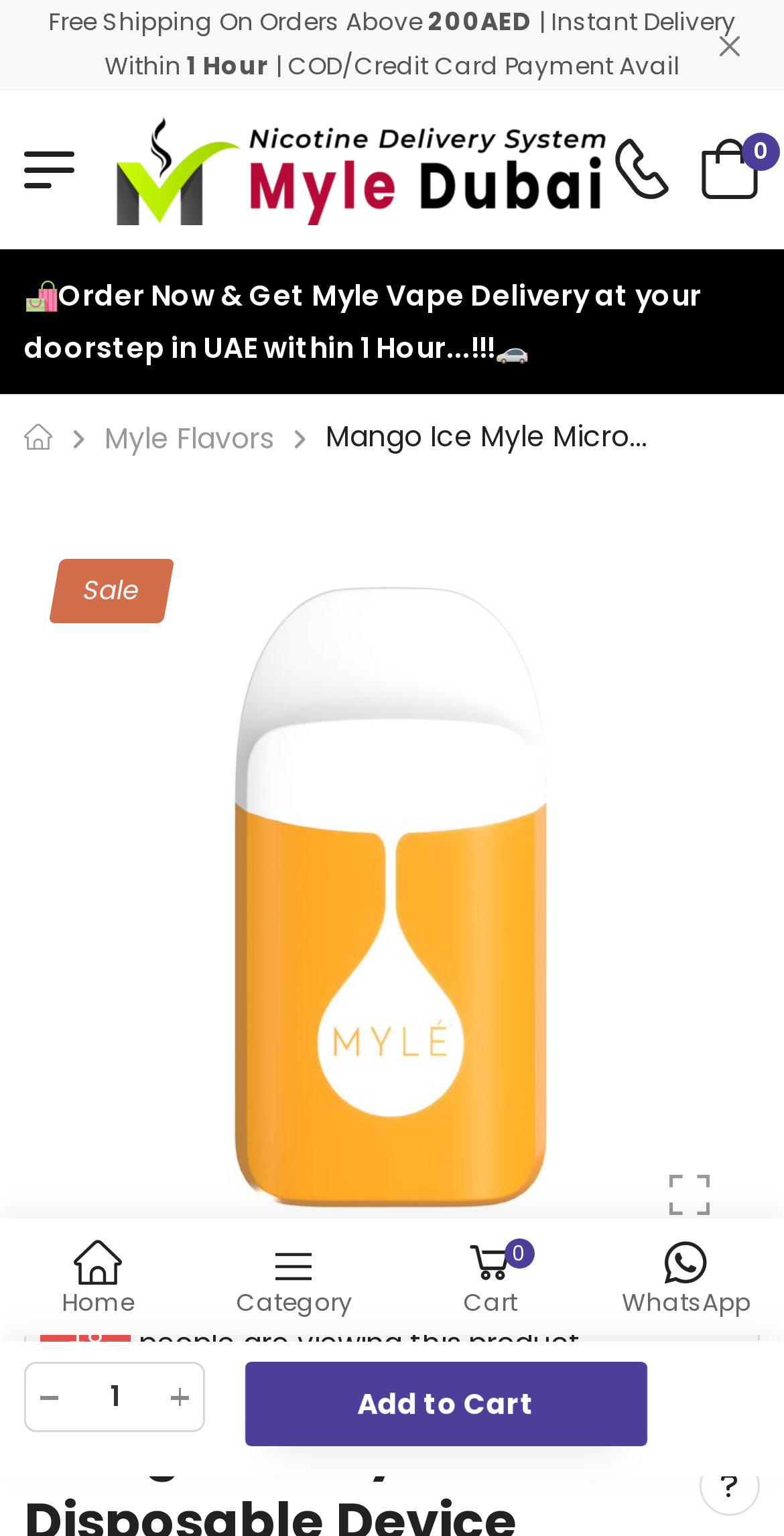Locate the bounding box coordinates of the clickable area to execute the instruction: "Ask about this product". Provide the coordinates as four float numbers between 0 and 1, represented as [left, top, right, bottom].

[0.892, 0.948, 0.969, 0.987]